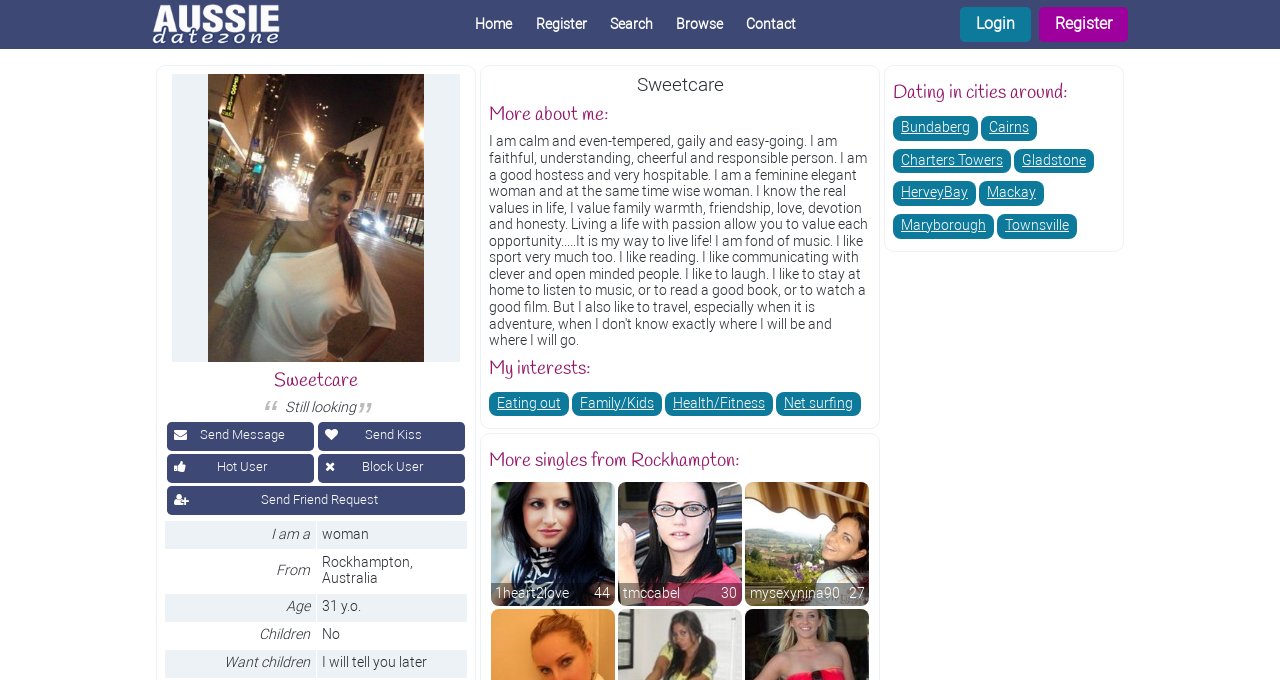What is the name of the person on this profile?
Provide a thorough and detailed answer to the question.

I determined the answer by looking at the heading element 'Sweetcare' which appears multiple times on the webpage, indicating that it is the name of the person on this profile.